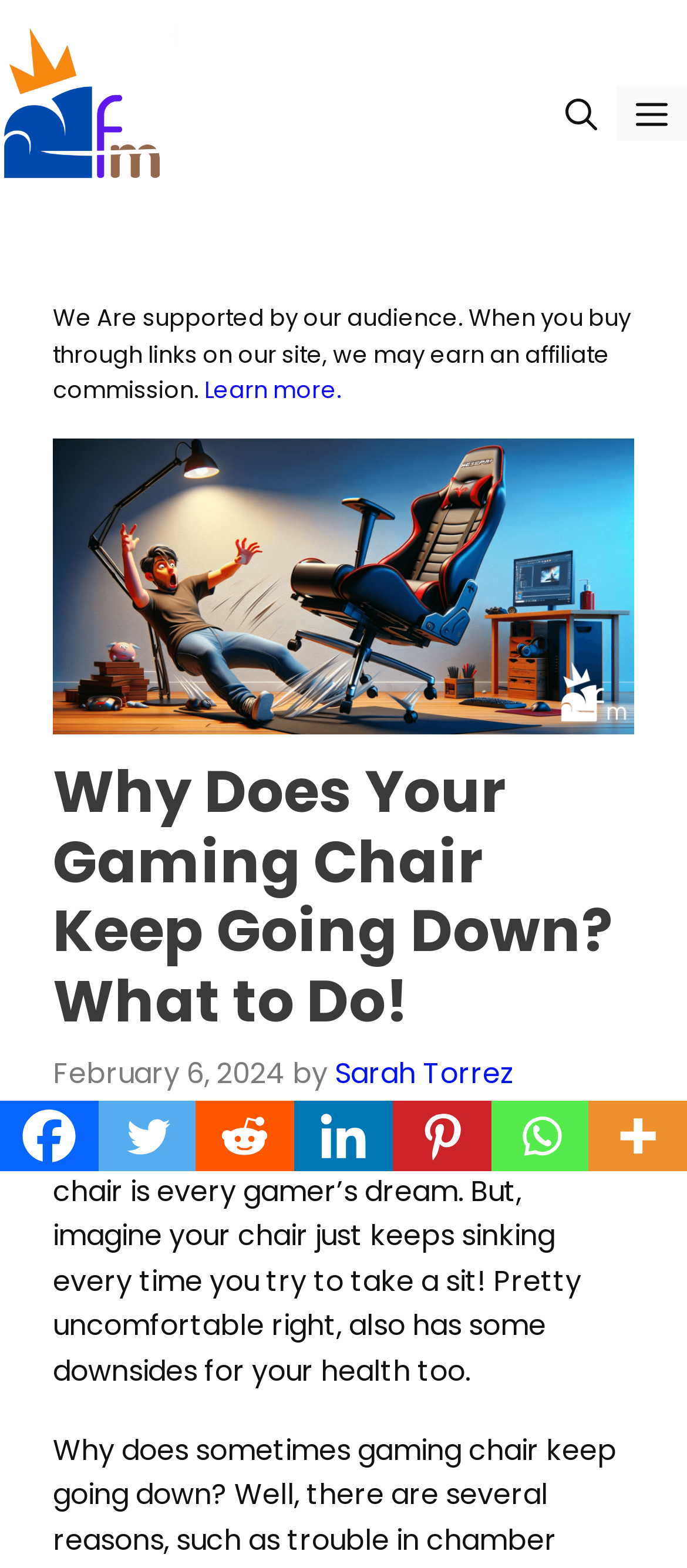Provide a short answer to the following question with just one word or phrase: What is the name of the website?

Furniture Maze